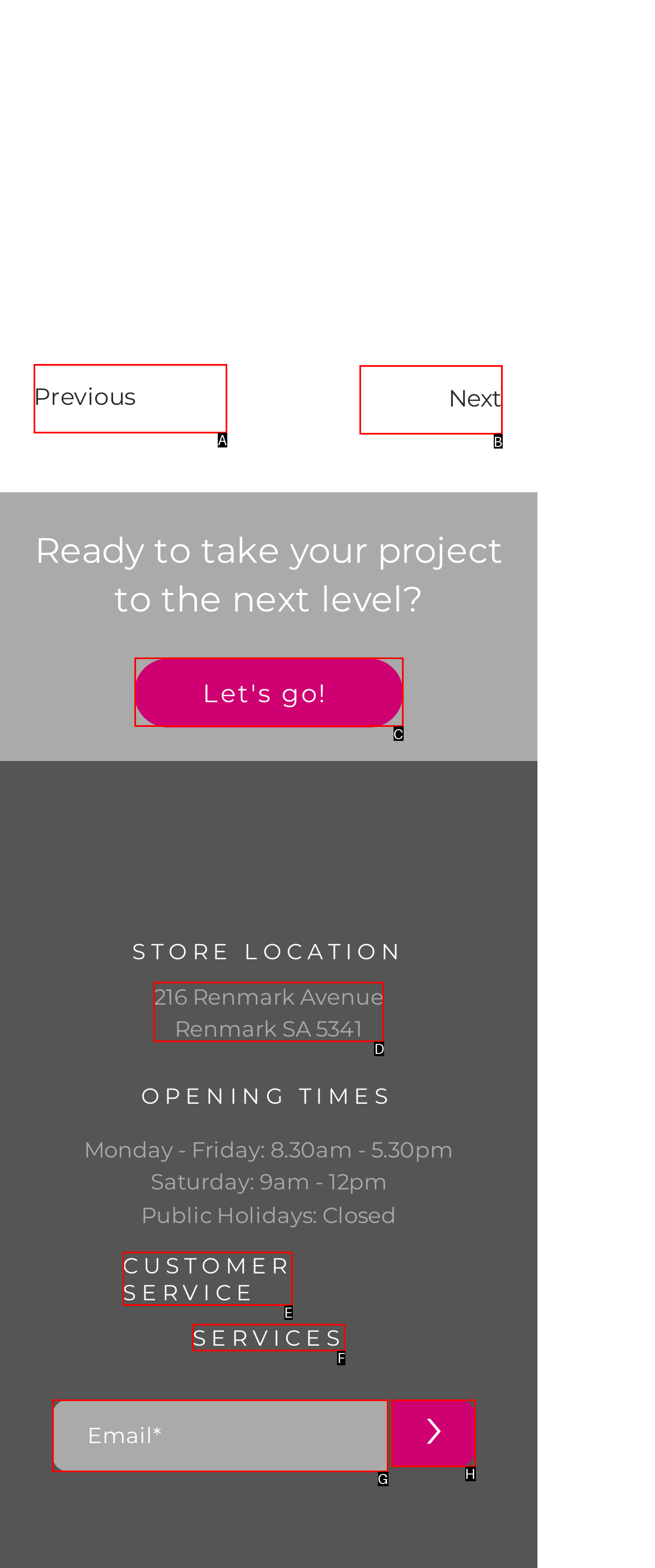Determine the letter of the element I should select to fulfill the following instruction: Click the 'Next' button. Just provide the letter.

B